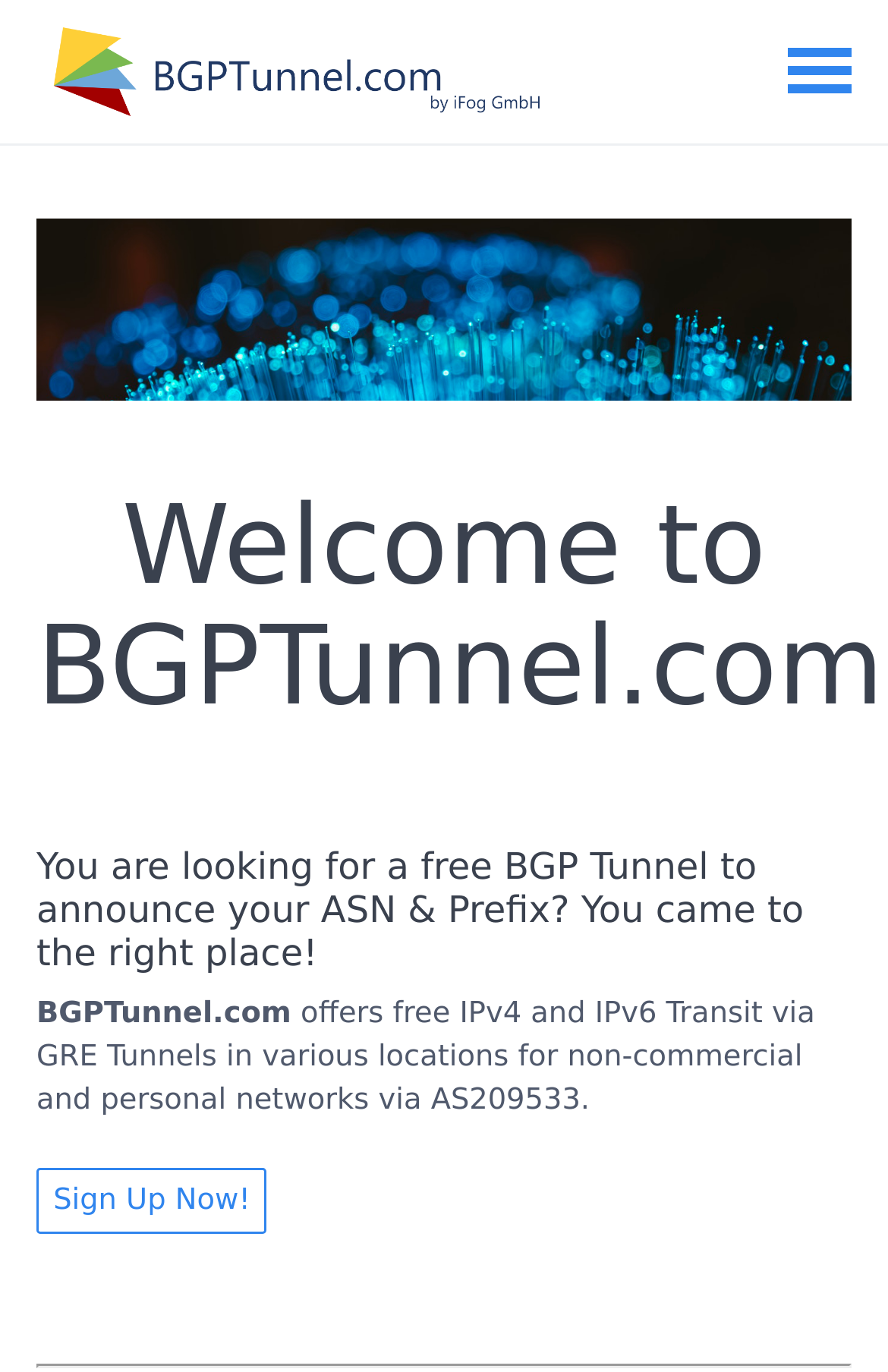Answer the question below using just one word or a short phrase: 
What is the call-to-action on this webpage?

Sign Up Now!